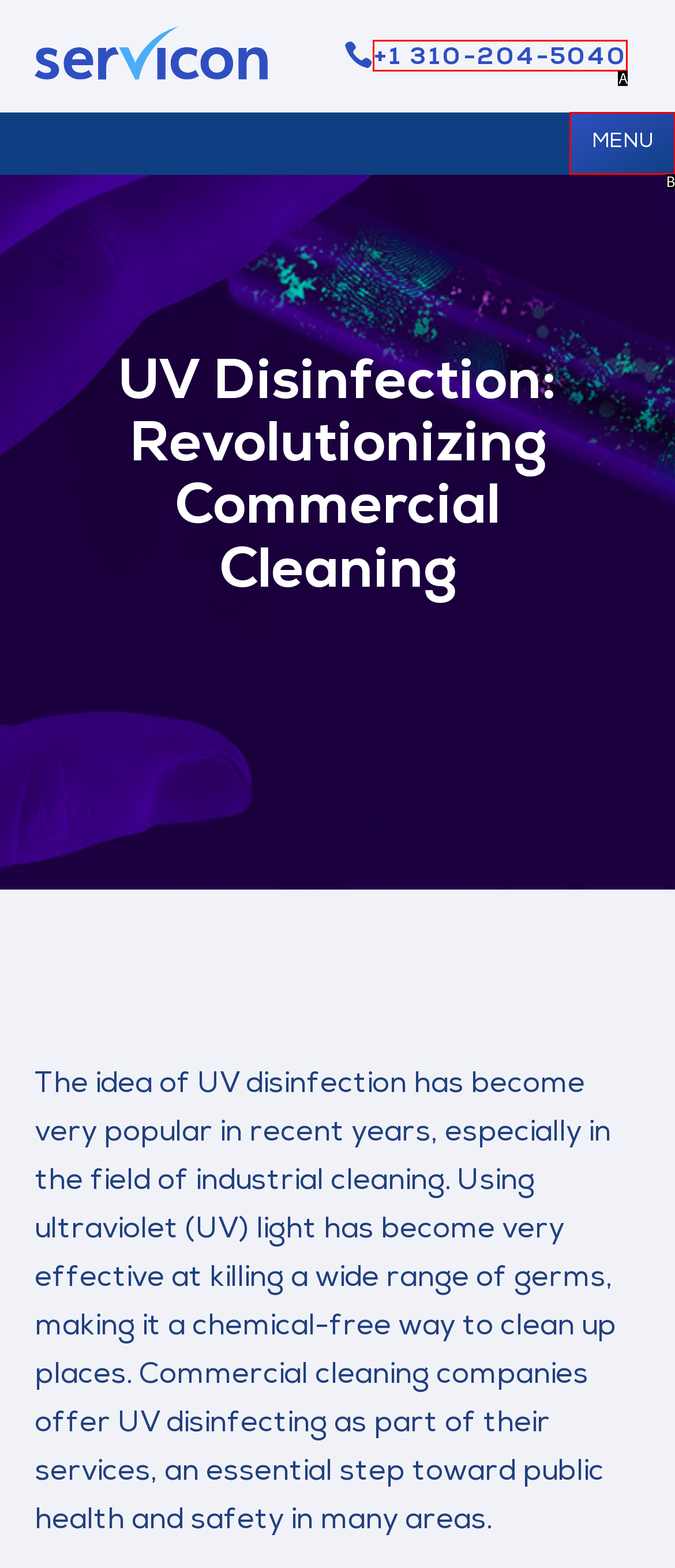From the description: title="Technology Rater", select the HTML element that fits best. Reply with the letter of the appropriate option.

None